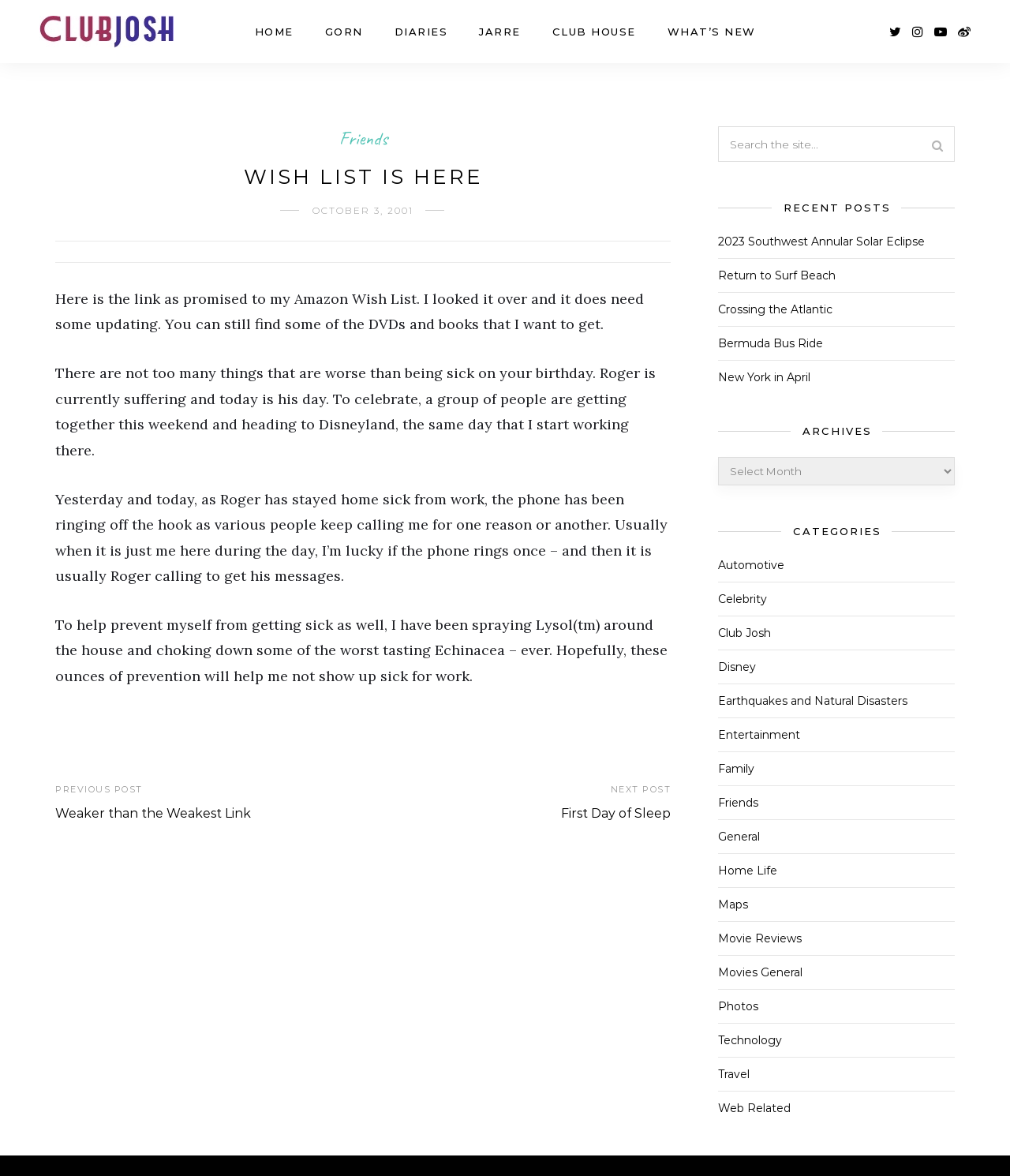Please identify the bounding box coordinates of the element I need to click to follow this instruction: "Click on the 'Friends' link".

[0.336, 0.107, 0.383, 0.128]